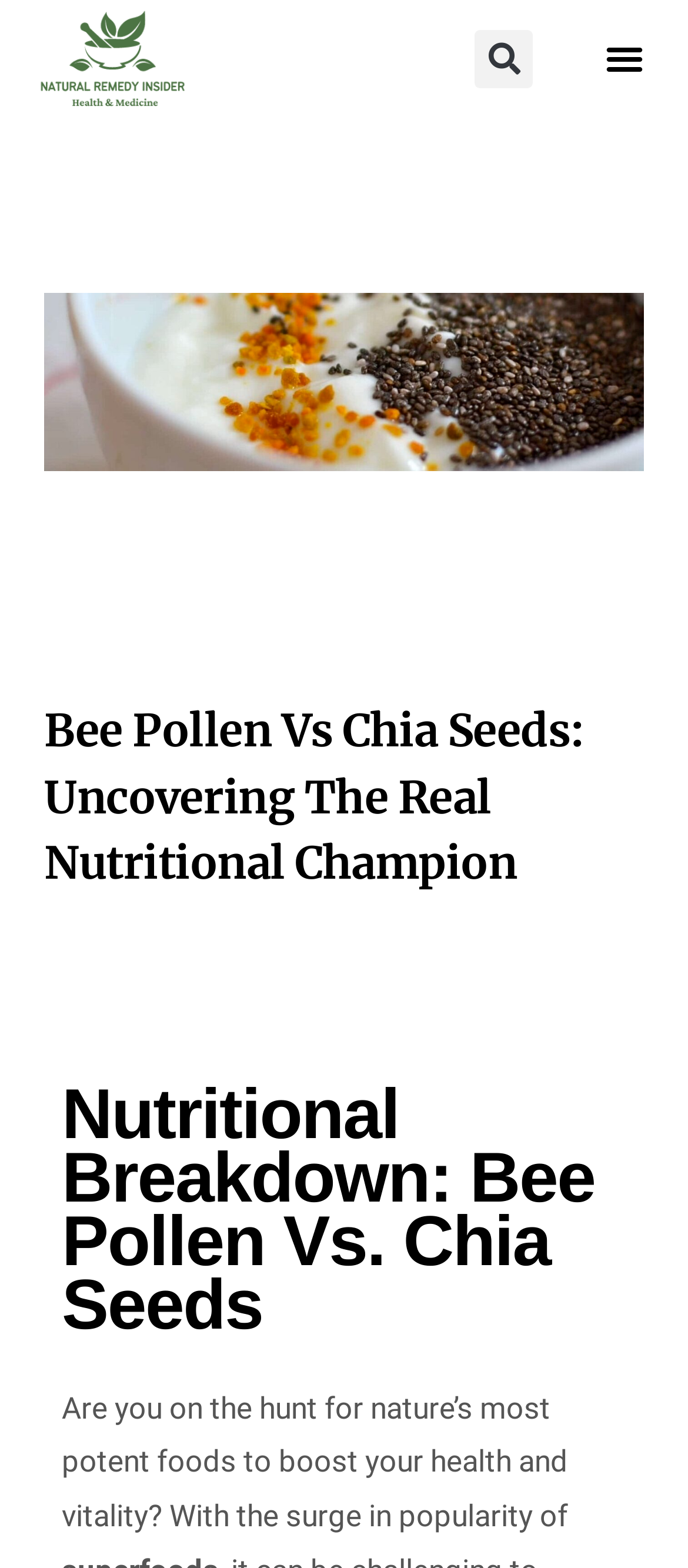Give a detailed overview of the webpage's appearance and contents.

The webpage is about comparing the nutritional values of bee pollen and chia seeds, with a focus on determining which one is the superior superfood. 

At the top left of the page, there is a link. Next to it, on the top right, is a search bar with a "Search" button. A "Menu Toggle" button is located at the top right corner of the page.

The main content of the page starts with a heading that repeats the title of the webpage, "Bee Pollen Vs Chia Seeds: Uncovering The Real Nutritional Champion". Below this heading, there is a subheading "Nutritional Breakdown: Bee Pollen Vs. Chia Seeds". 

Further down the page, there is a paragraph of text that begins with the question "Are you on the hunt for nature’s most potent foods to boost your health and vitality?" and continues to discuss the popularity of these superfoods.